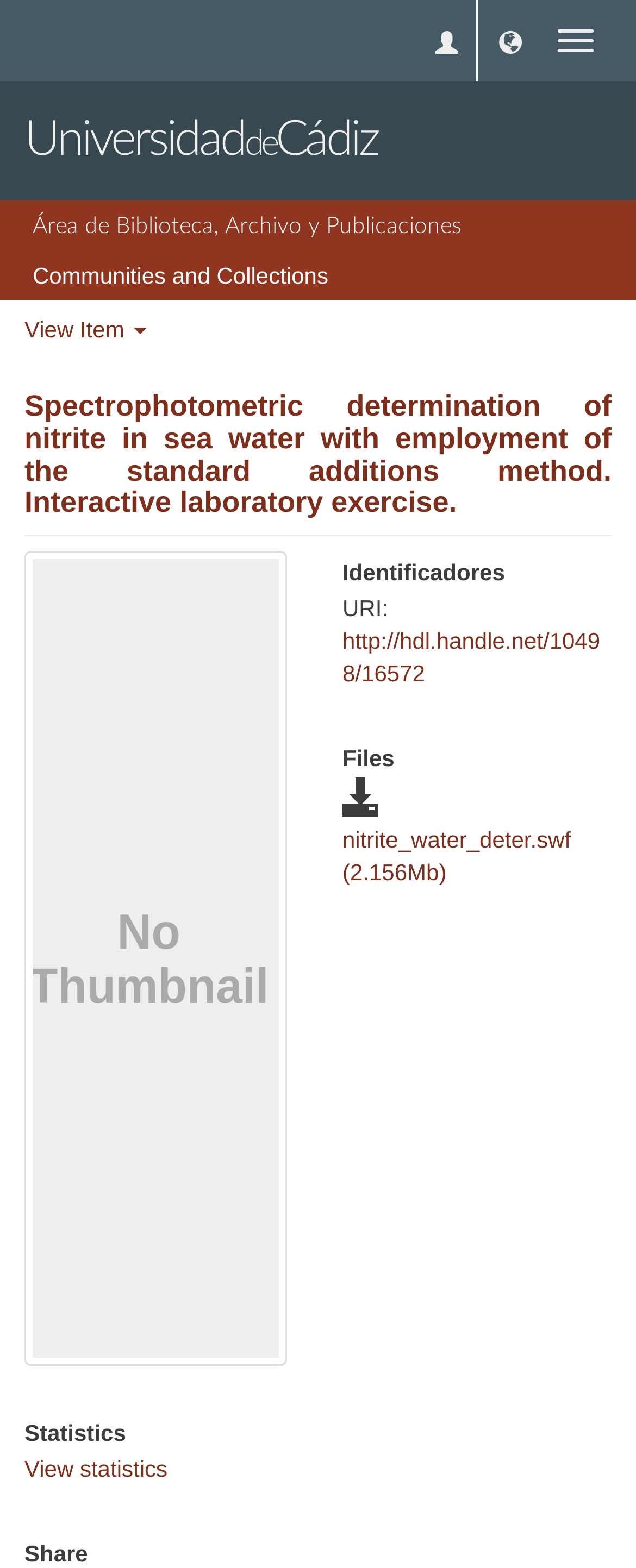How many links are under the 'Communities and Collections' link?
By examining the image, provide a one-word or phrase answer.

0